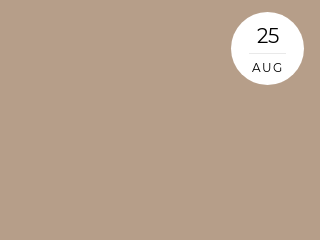What is the month indicated by the text in the circular graphic?
Refer to the screenshot and deliver a thorough answer to the question presented.

The caption states that the text 'AUG' is written in a smaller font beneath the date '25', which suggests that the month being referred to is August.